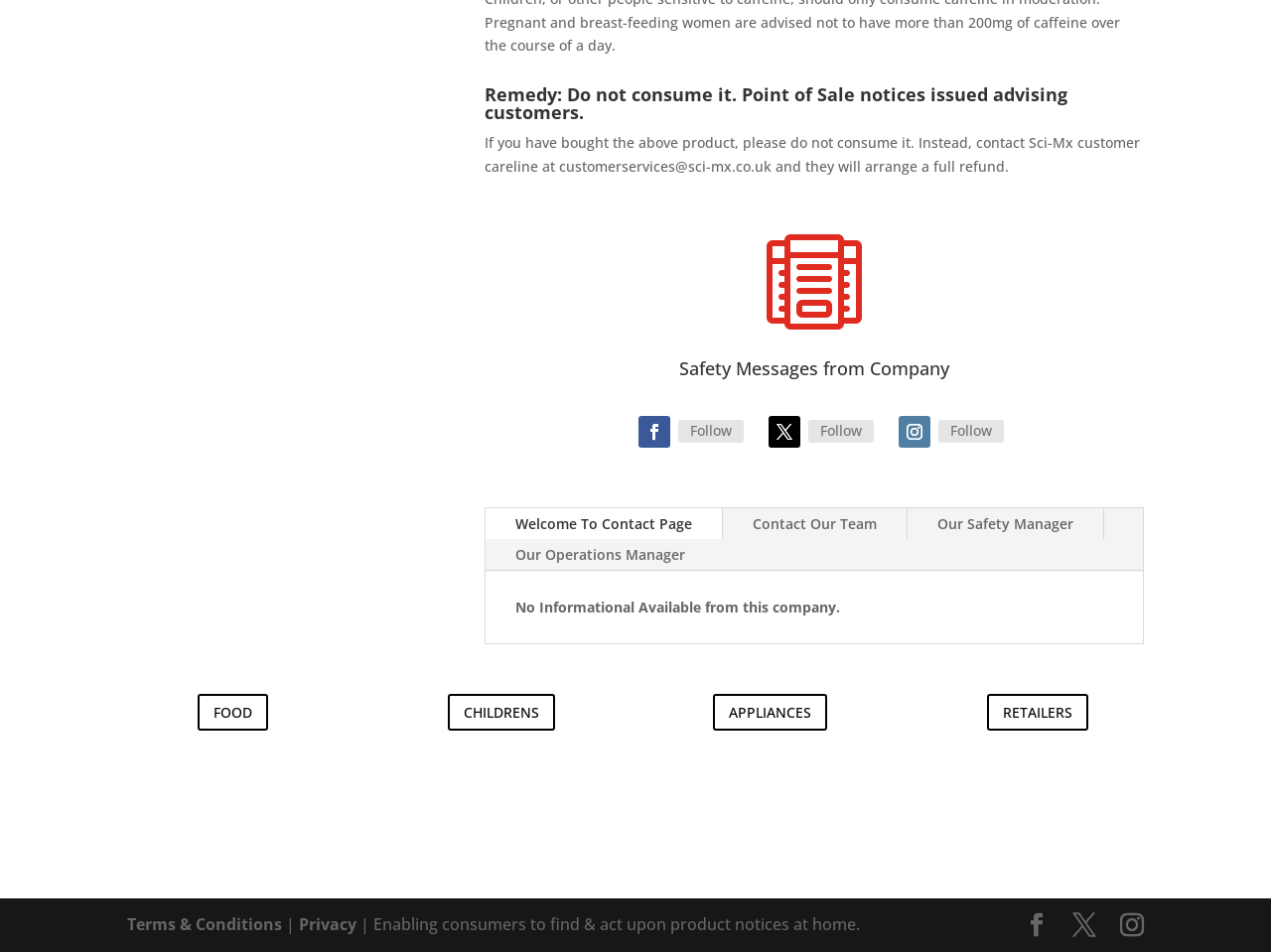Provide the bounding box coordinates of the HTML element this sentence describes: "Our Safety Manager".

[0.714, 0.533, 0.868, 0.567]